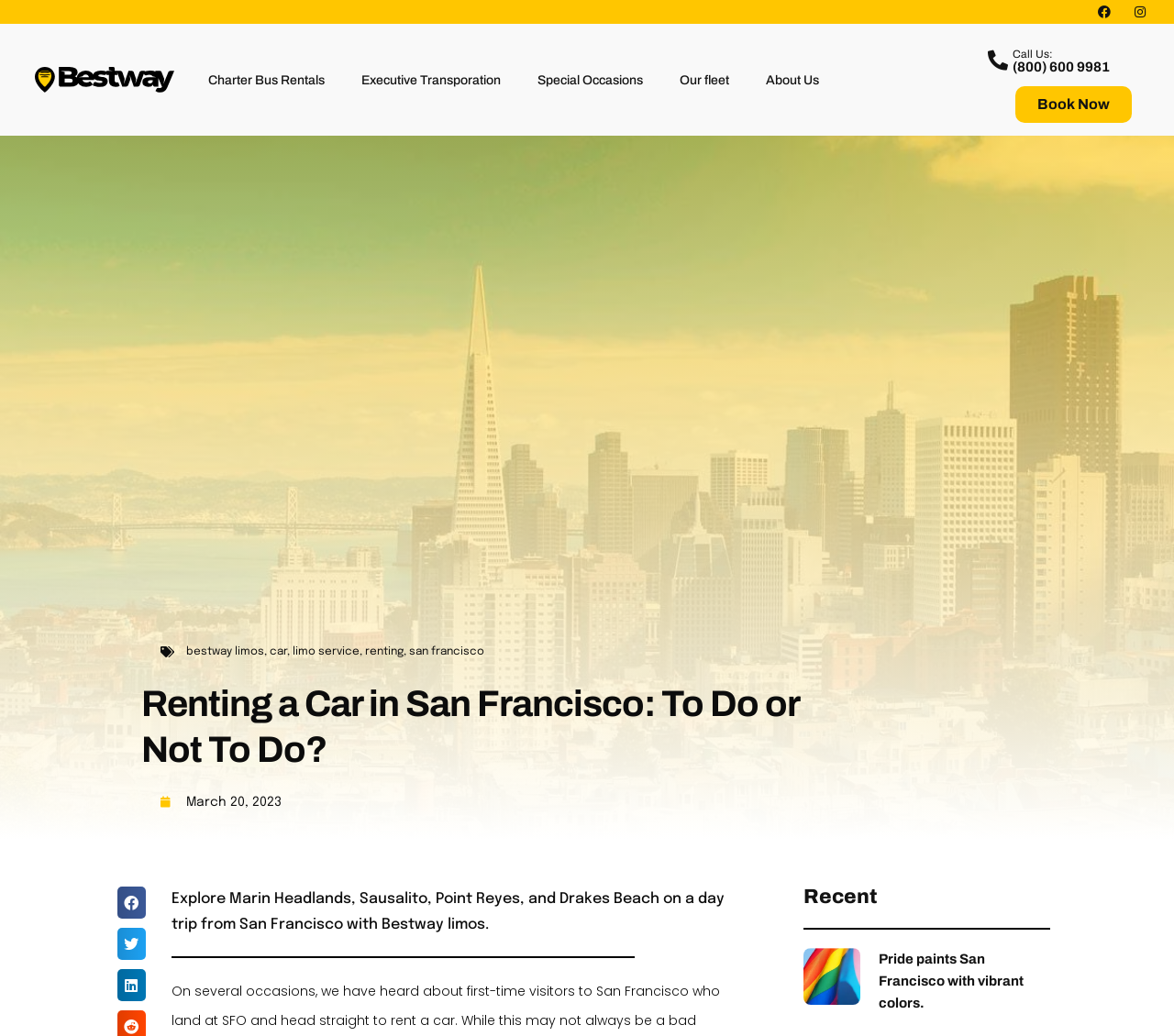Could you identify the text that serves as the heading for this webpage?

Renting a Car in San Francisco: To Do or Not To Do?